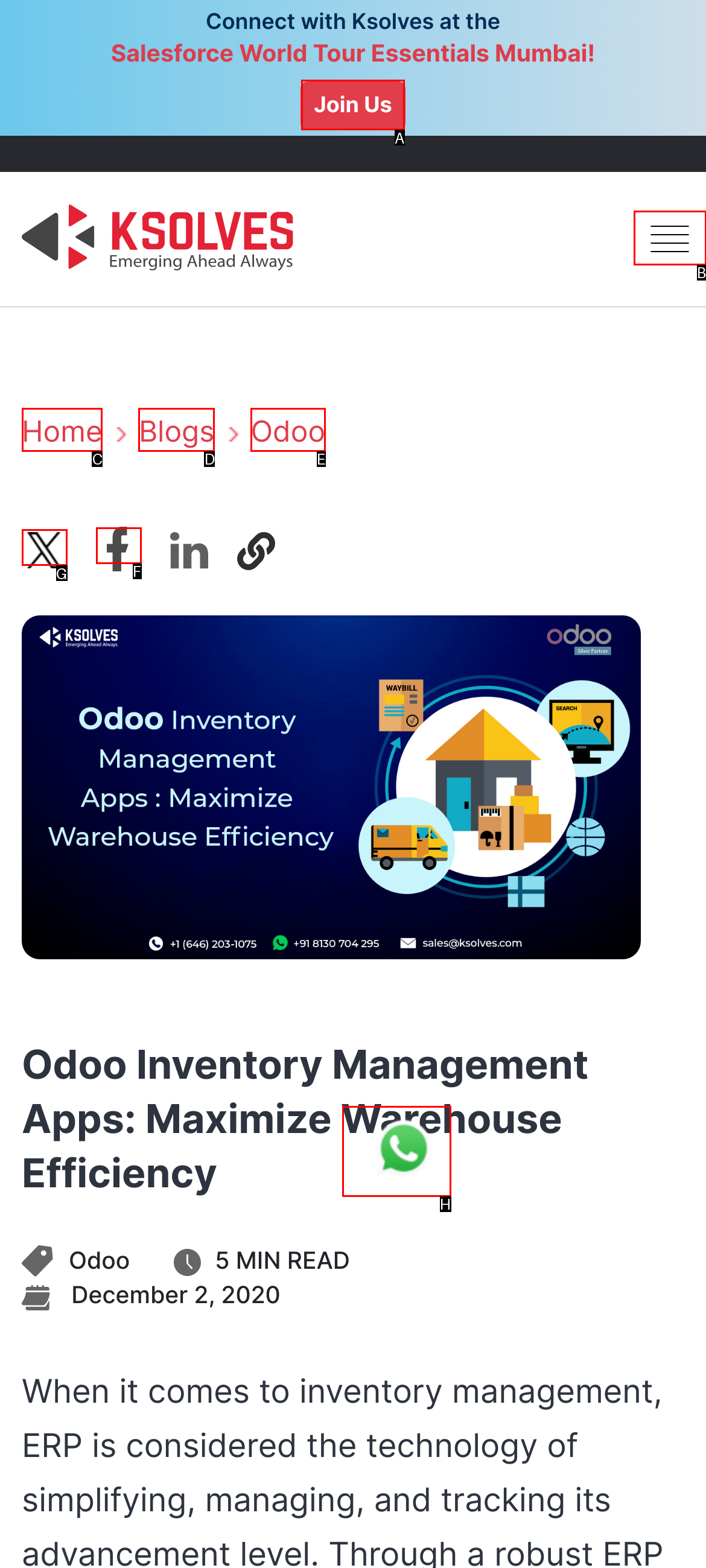Tell me which letter corresponds to the UI element that should be clicked to fulfill this instruction: Join Us
Answer using the letter of the chosen option directly.

A